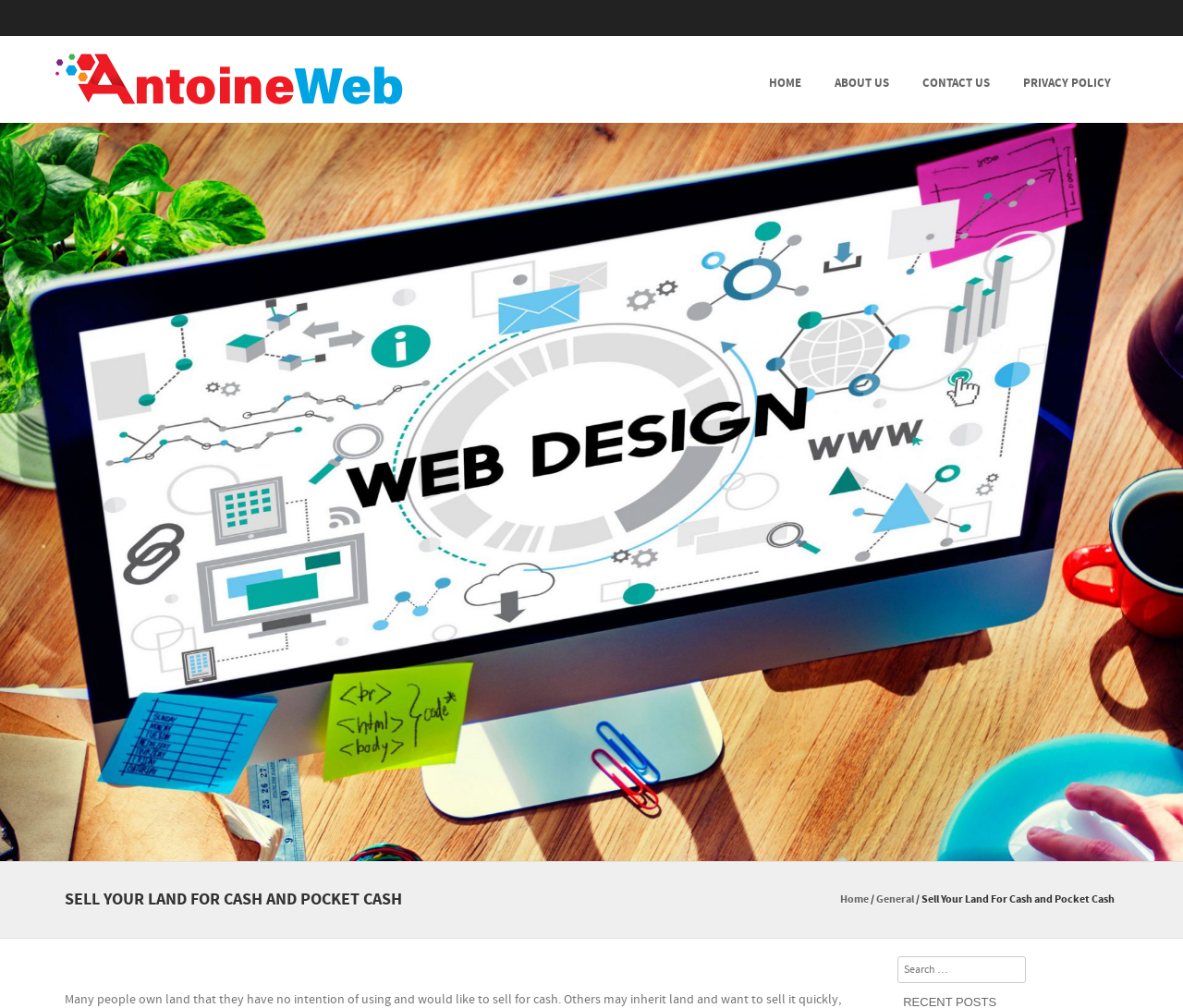Identify the bounding box of the UI element that matches this description: "parent_node: Search name="s" placeholder="Search …"".

[0.759, 0.948, 0.867, 0.975]